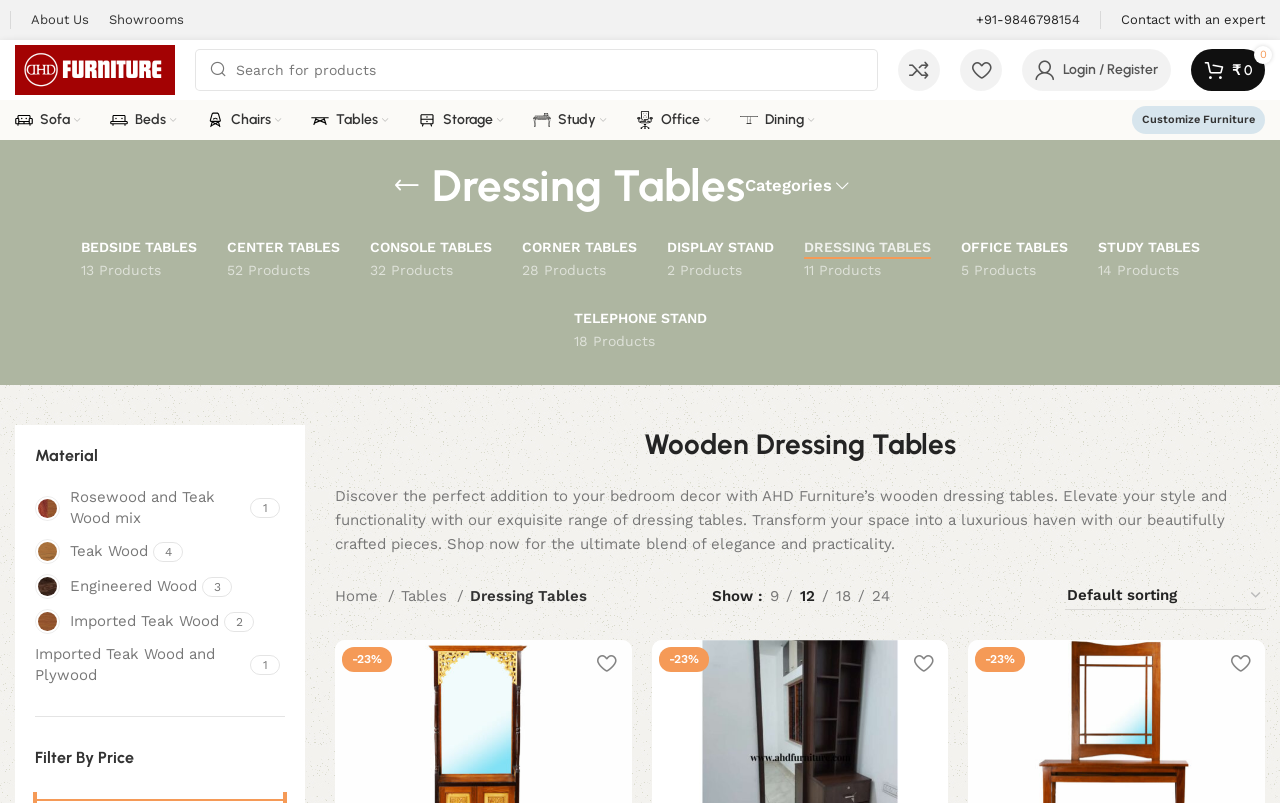What is the material of 'Dressing Tables 4'?
Refer to the image and answer the question using a single word or phrase.

Teak Wood